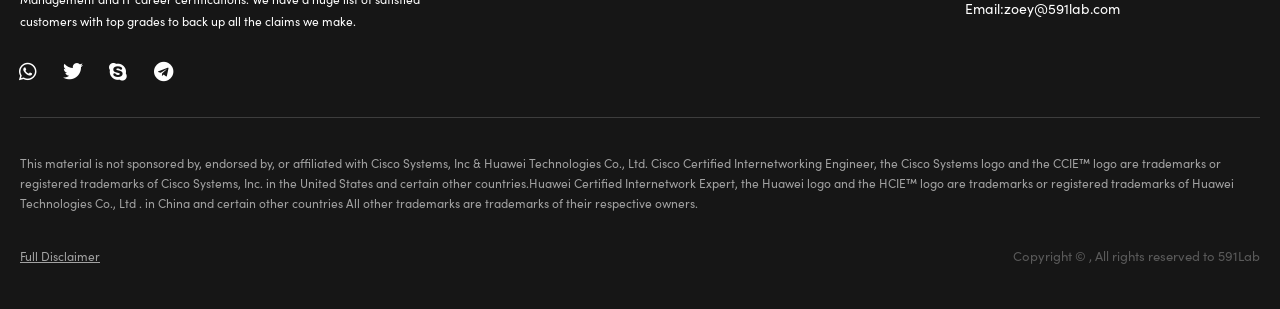Respond with a single word or phrase to the following question: Who owns the copyright?

591Lab